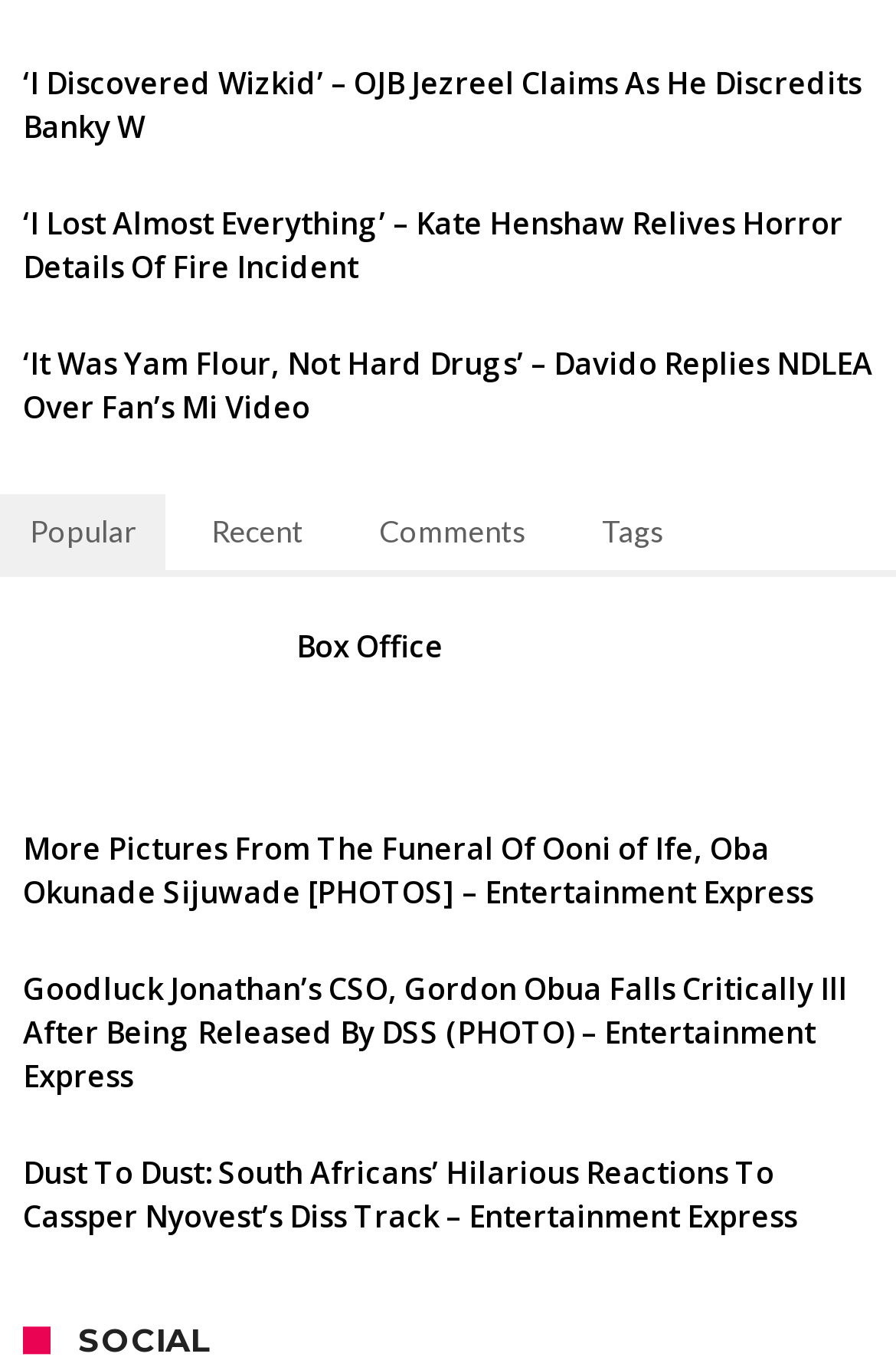Please specify the bounding box coordinates of the clickable section necessary to execute the following command: "View the 'Box Office' page".

[0.331, 0.456, 0.495, 0.486]